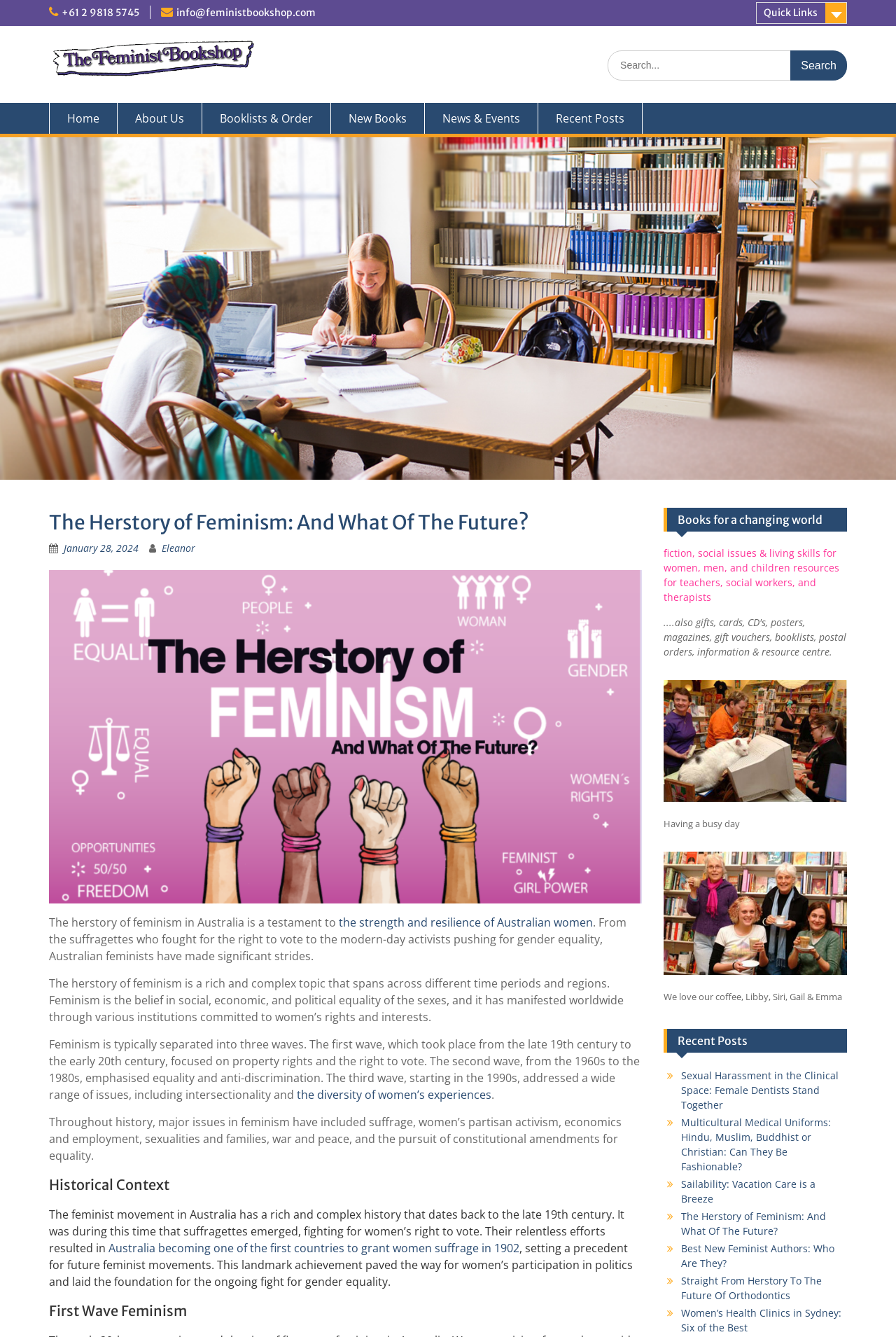Can you provide the bounding box coordinates for the element that should be clicked to implement the instruction: "Click on exFamily.org Home"?

None